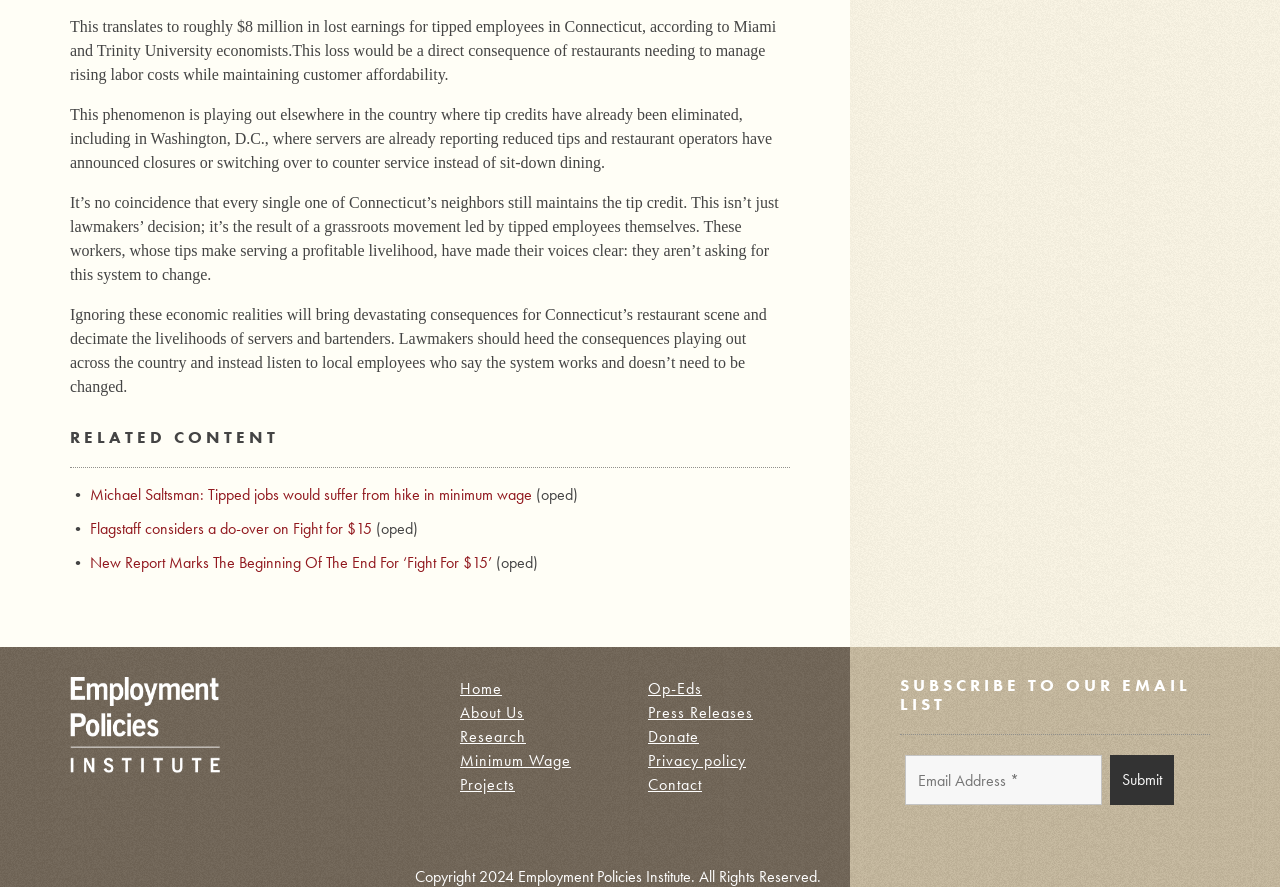From the image, can you give a detailed response to the question below:
What is the purpose of the 'RELATED CONTENT' section?

The 'RELATED CONTENT' section appears to provide additional resources related to the topic of the article, including links to op-eds and other articles, suggesting that its purpose is to provide users with more information on the topic.